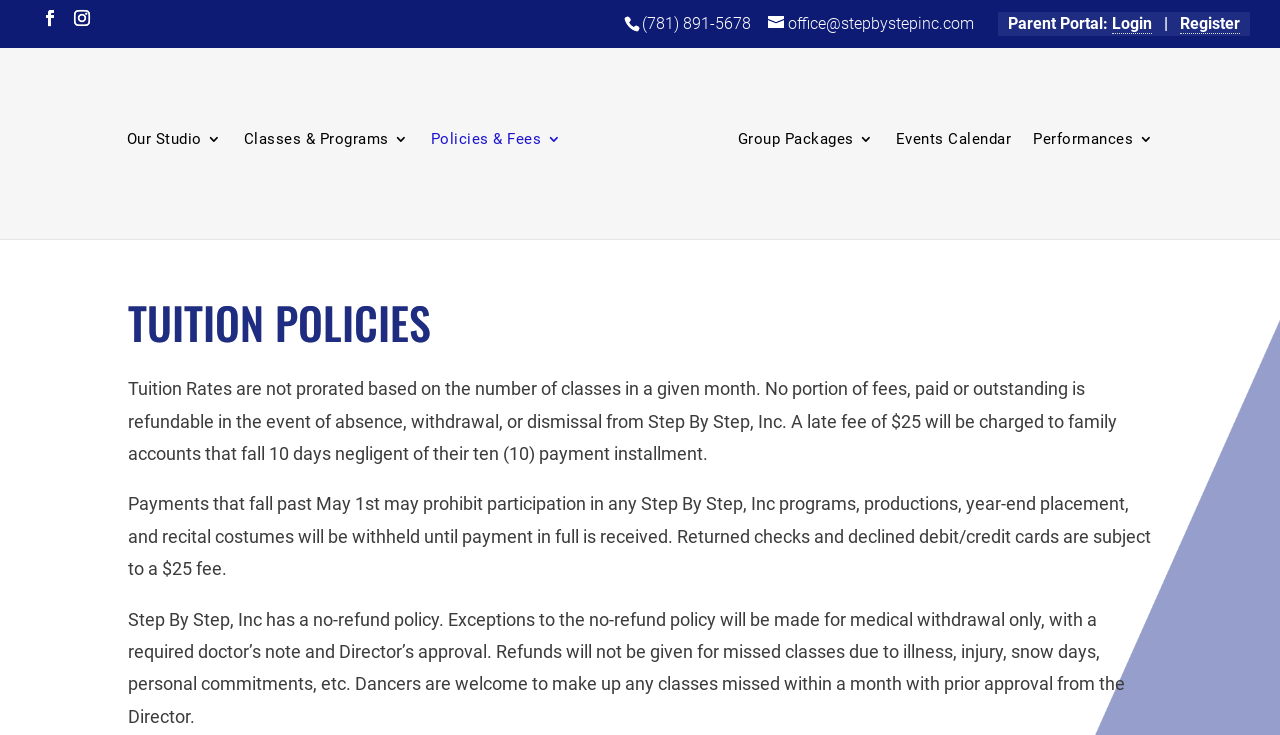Identify and provide the bounding box coordinates of the UI element described: "name="s" placeholder="Search …" title="Search for:"". The coordinates should be formatted as [left, top, right, bottom], with each number being a float between 0 and 1.

[0.053, 0.065, 0.953, 0.067]